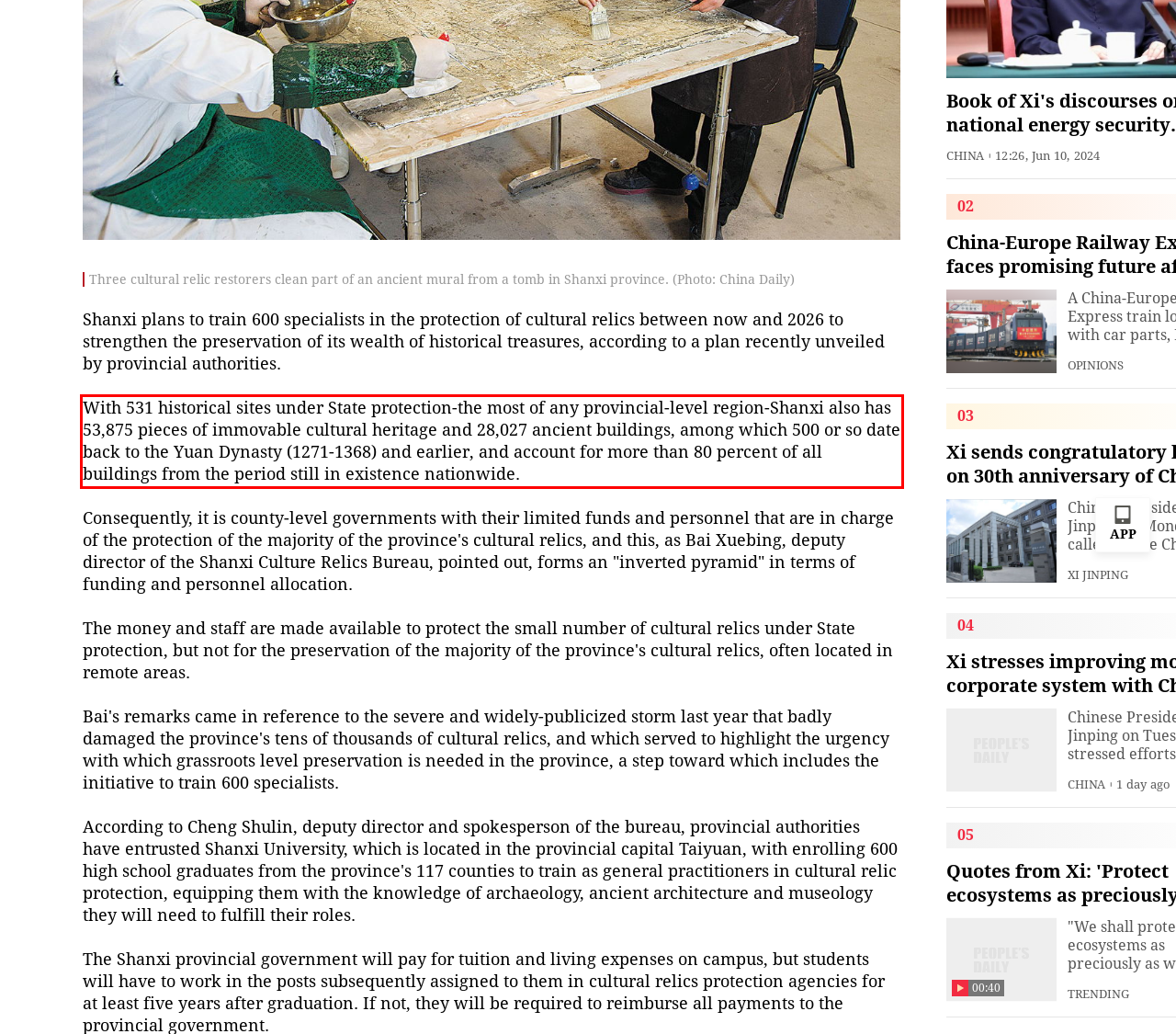Given the screenshot of the webpage, identify the red bounding box, and recognize the text content inside that red bounding box.

With 531 historical sites under State protection-the most of any provincial-level region-Shanxi also has 53,875 pieces of immovable cultural heritage and 28,027 ancient buildings, among which 500 or so date back to the Yuan Dynasty (1271-1368) and earlier, and account for more than 80 percent of all buildings from the period still in existence nationwide.